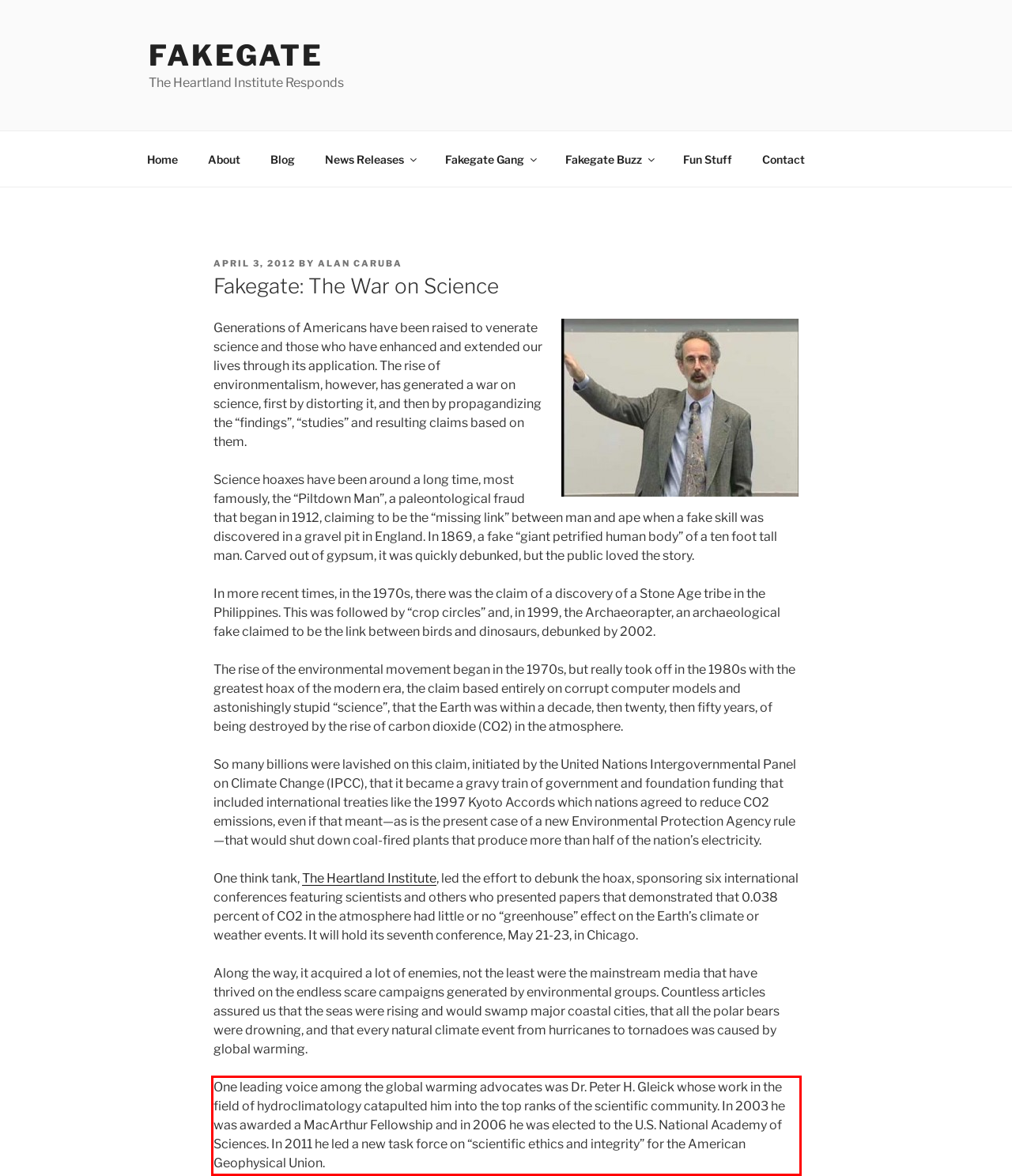In the given screenshot, locate the red bounding box and extract the text content from within it.

One leading voice among the global warming advocates was Dr. Peter H. Gleick whose work in the field of hydroclimatology catapulted him into the top ranks of the scientific community. In 2003 he was awarded a MacArthur Fellowship and in 2006 he was elected to the U.S. National Academy of Sciences. In 2011 he led a new task force on “scientific ethics and integrity” for the American Geophysical Union.